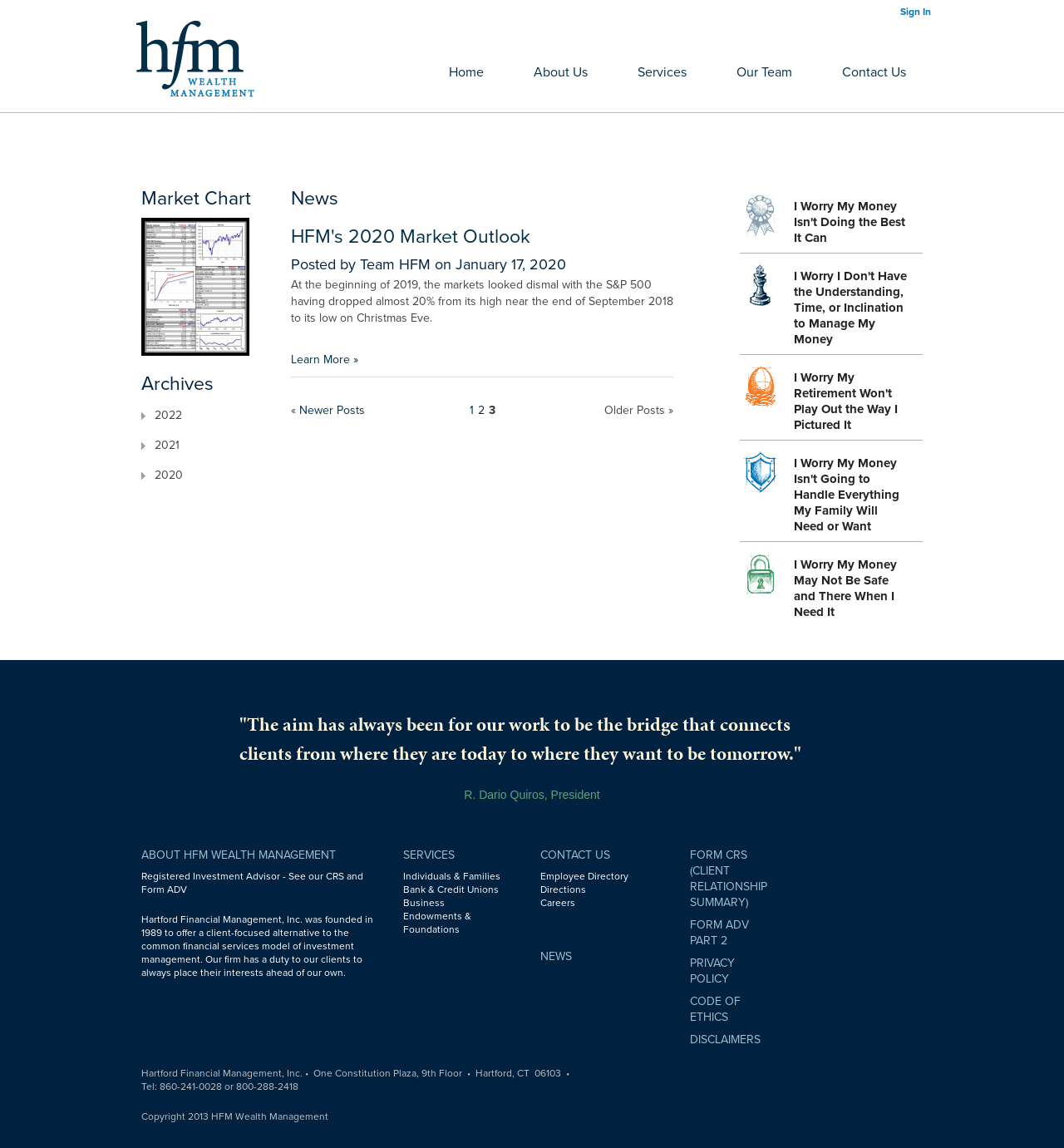Could you determine the bounding box coordinates of the clickable element to complete the instruction: "Order Your Copy of the book"? Provide the coordinates as four float numbers between 0 and 1, i.e., [left, top, right, bottom].

None